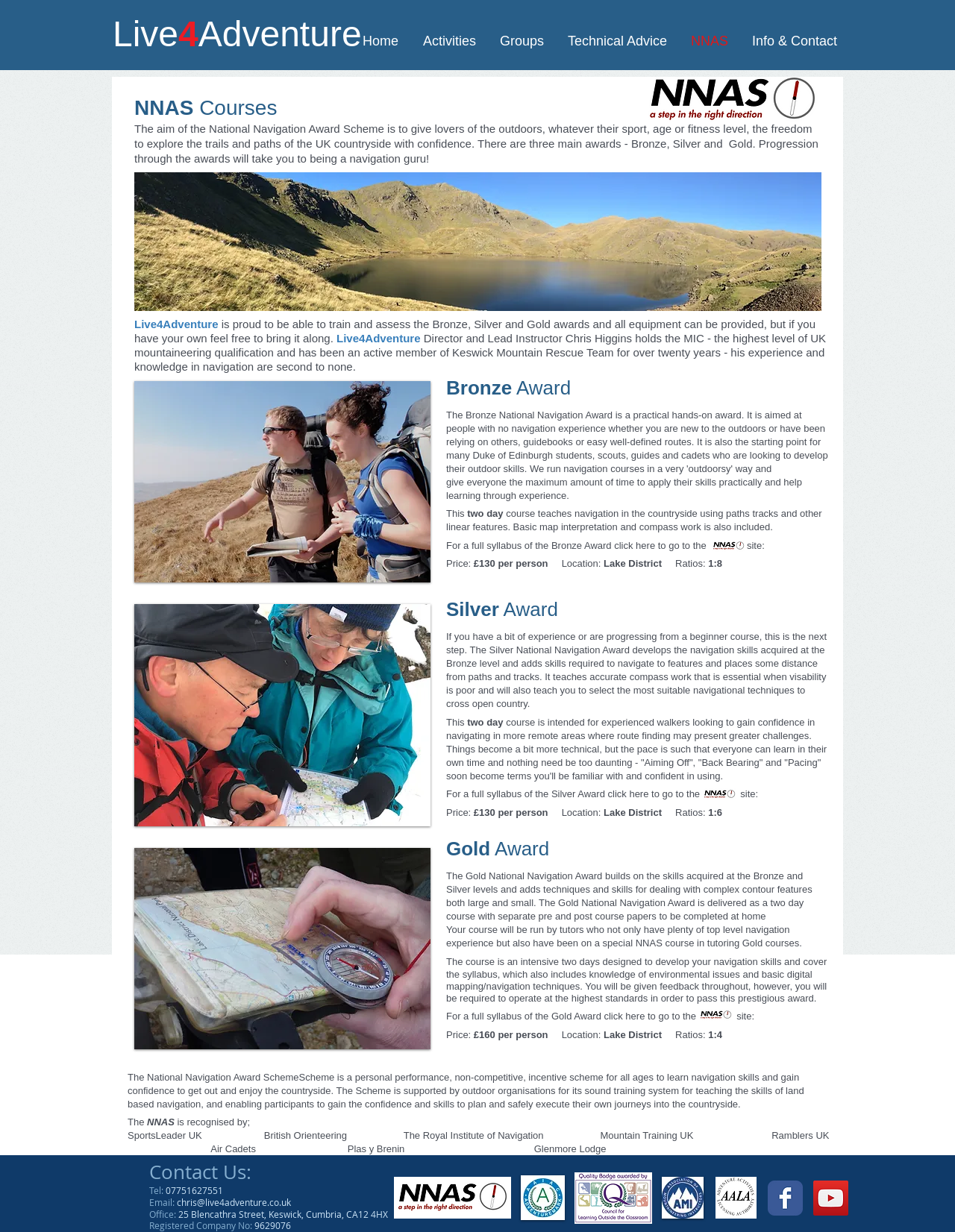Please pinpoint the bounding box coordinates for the region I should click to adhere to this instruction: "Read about the 'Gold Award' course".

[0.467, 0.678, 0.868, 0.699]